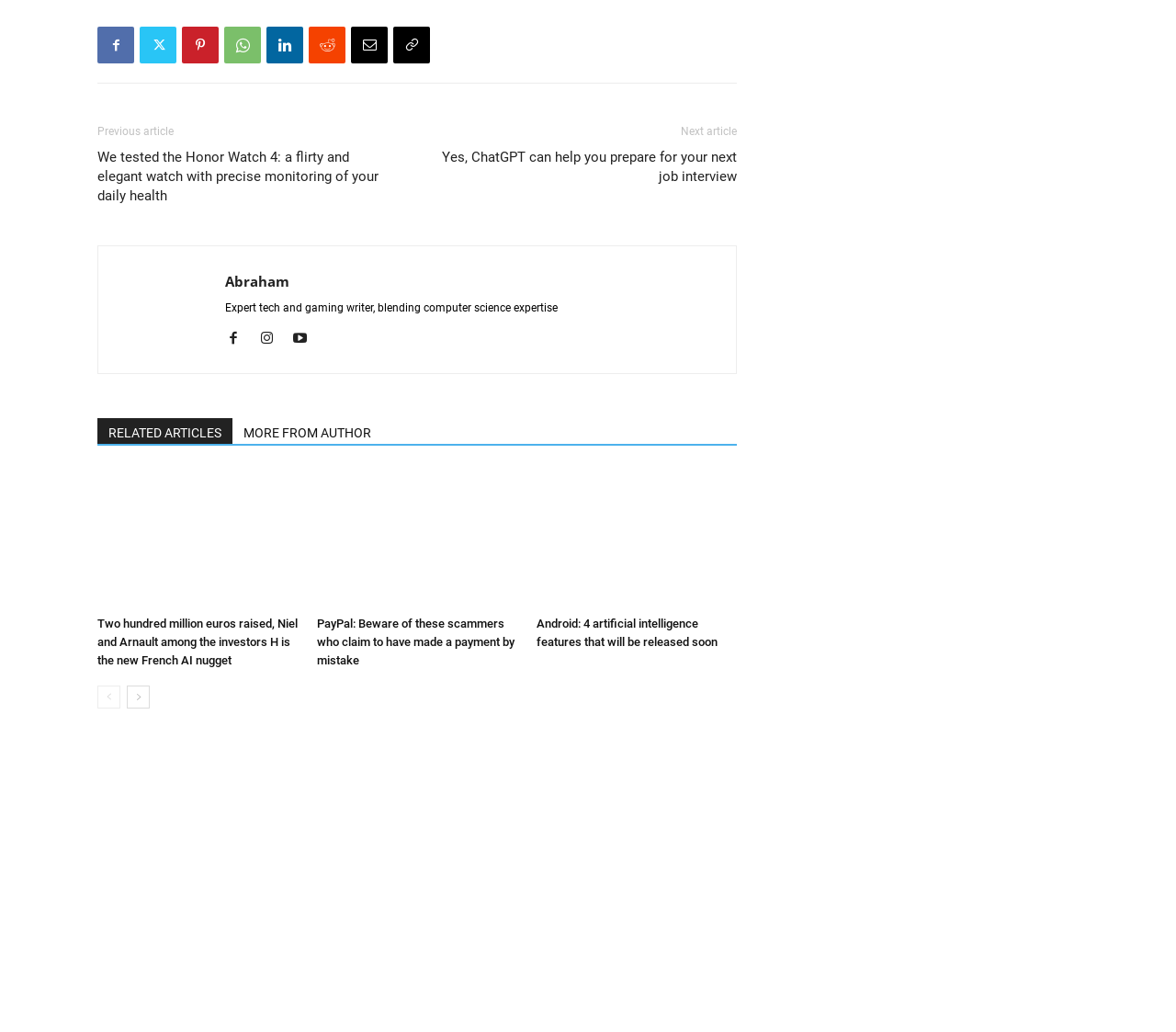Please identify the bounding box coordinates of the element that needs to be clicked to perform the following instruction: "Read the article about Honor Watch 4".

[0.083, 0.144, 0.336, 0.2]